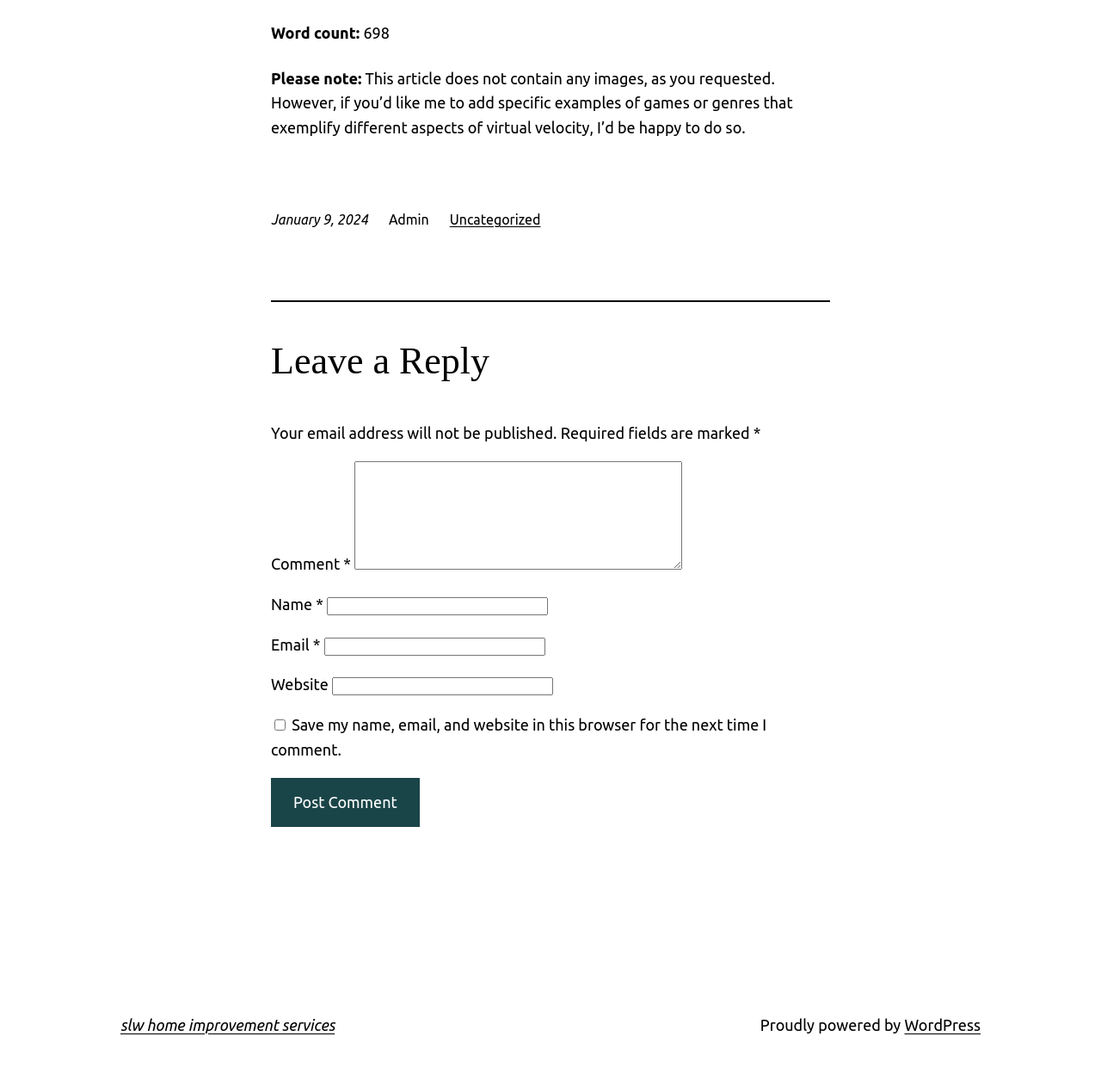Carefully examine the image and provide an in-depth answer to the question: What is the category of the article?

The category of the article is mentioned below the date and author's name, and it says 'Uncategorized'.